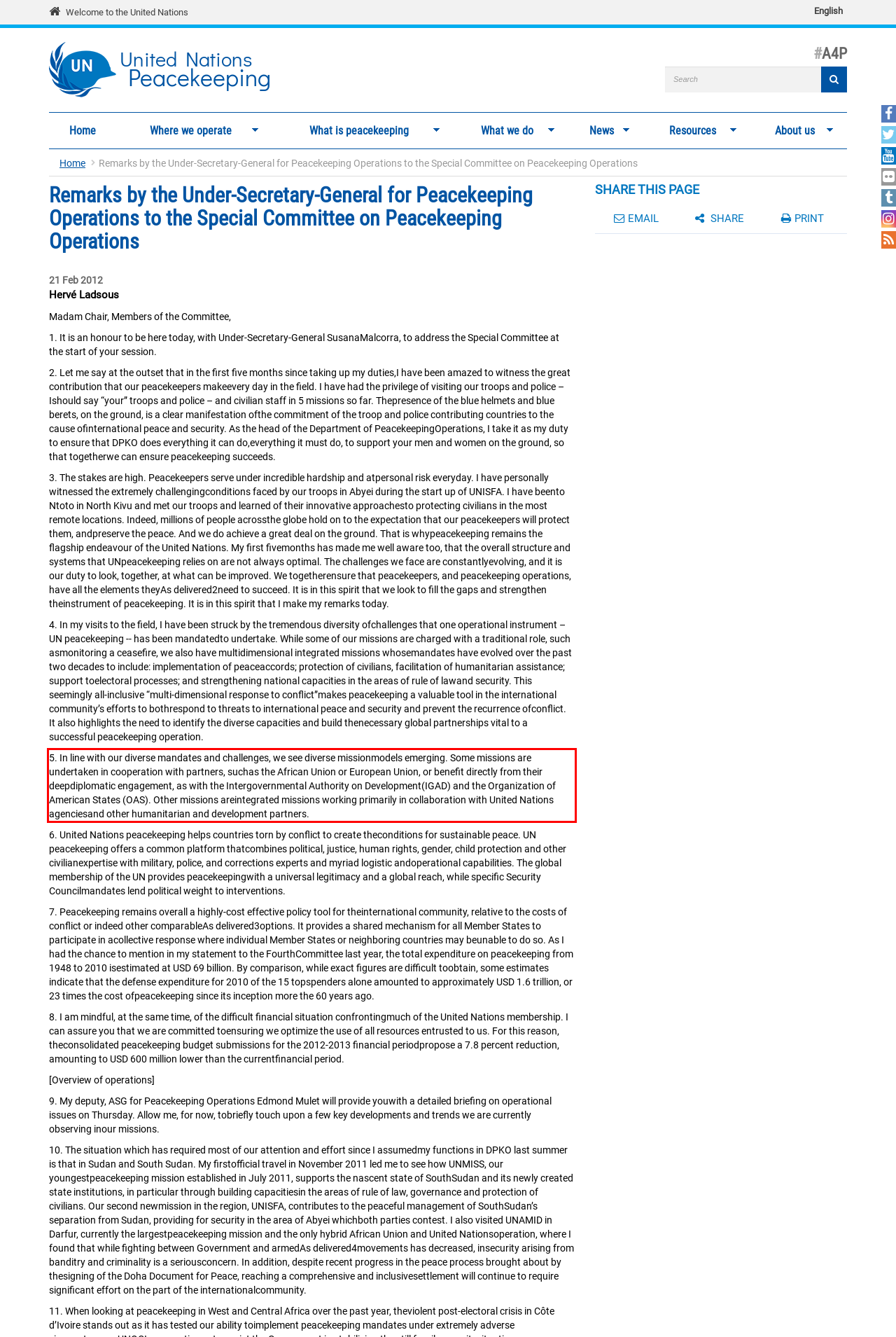Examine the screenshot of the webpage, locate the red bounding box, and generate the text contained within it.

5. In line with our diverse mandates and challenges, we see diverse missionmodels emerging. Some missions are undertaken in cooperation with partners, suchas the African Union or European Union, or benefit directly from their deepdiplomatic engagement, as with the Intergovernmental Authority on Development(IGAD) and the Organization of American States (OAS). Other missions areintegrated missions working primarily in collaboration with United Nations agenciesand other humanitarian and development partners.